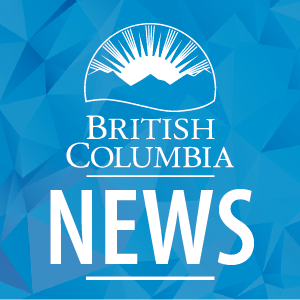Generate an elaborate caption that includes all aspects of the image.

The image features the emblem of British Columbia, prominently displaying the words "BRITISH COLUMBIA" and "NEWS" in bold, white letters against a vibrant, blue, geometric background. Above the text, the logo showcases a stylized sun rising over mountains, symbolizing hope and the natural beauty of the province. This visual represents the official news channel of the government, indicating a focus on important updates and initiatives within British Columbia. The design combines modern aesthetics with iconic imagery, reflecting the province's commitment to transparency and community engagement.